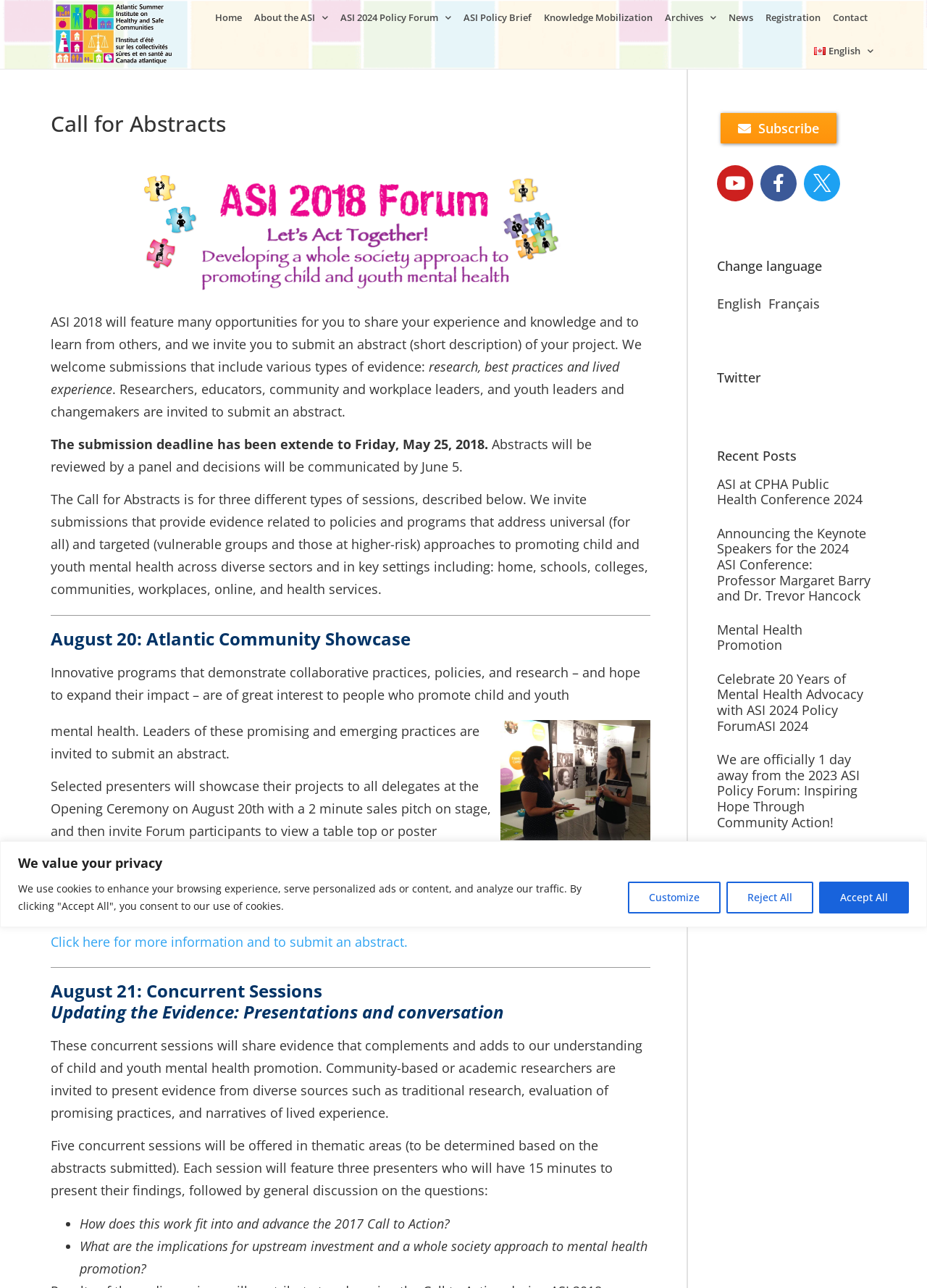Generate a comprehensive description of the webpage content.

The webpage is about the Atlantic Summer Institute (ASI) 2018, which features opportunities to share experiences and knowledge and learn from others. The page invites users to submit an abstract for a project, providing evidence related to policies and programs that address universal and targeted approaches to promoting child and youth mental health.

At the top of the page, there is a cookie consent banner with buttons to customize, reject, or accept all cookies. Below this, there is a navigation menu with links to various pages, including Home, About the ASI, ASI 2024 Policy Forum, ASI Policy Brief, Knowledge Mobilization, Archives, News, Registration, and Contact.

The main content of the page is divided into three sections. The first section explains the call for abstracts, including the submission deadline and the types of evidence that can be submitted. The second section describes the Atlantic Community Showcase, where innovative programs can demonstrate collaborative practices, policies, and research. The third section outlines the concurrent sessions, where community-based or academic researchers can present evidence from diverse sources.

On the right side of the page, there are links to subscribe, YouTube, Facebook, Twitter, and other social media platforms. There is also a language selection dropdown menu and a section for recent posts, including articles about the ASI at the CPHA Public Health Conference 2024, keynote speakers for the 2024 ASI Conference, and mental health promotion.

Overall, the webpage provides information about the ASI 2018 and its various components, including the call for abstracts, the Atlantic Community Showcase, and the concurrent sessions. It also provides links to related resources and social media platforms.